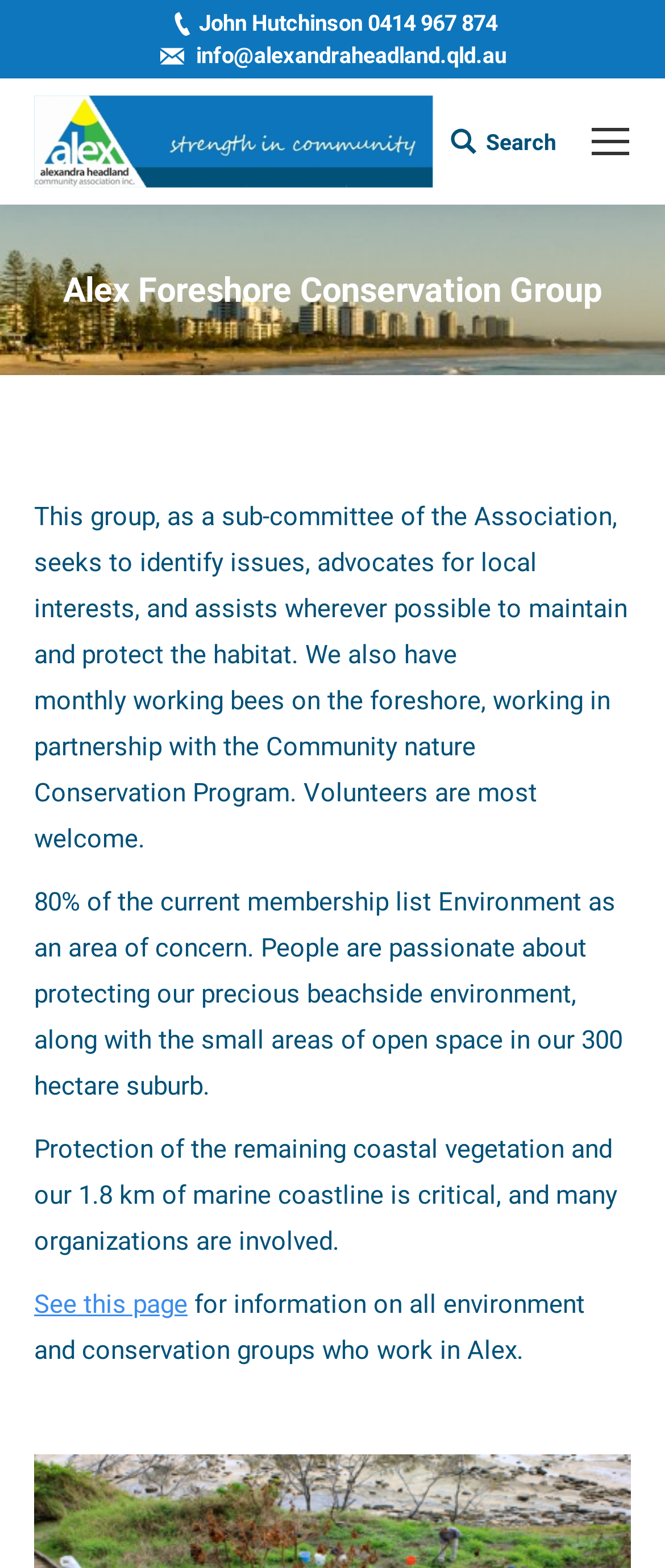Predict the bounding box coordinates of the UI element that matches this description: "See this page". The coordinates should be in the format [left, top, right, bottom] with each value between 0 and 1.

[0.051, 0.822, 0.282, 0.842]